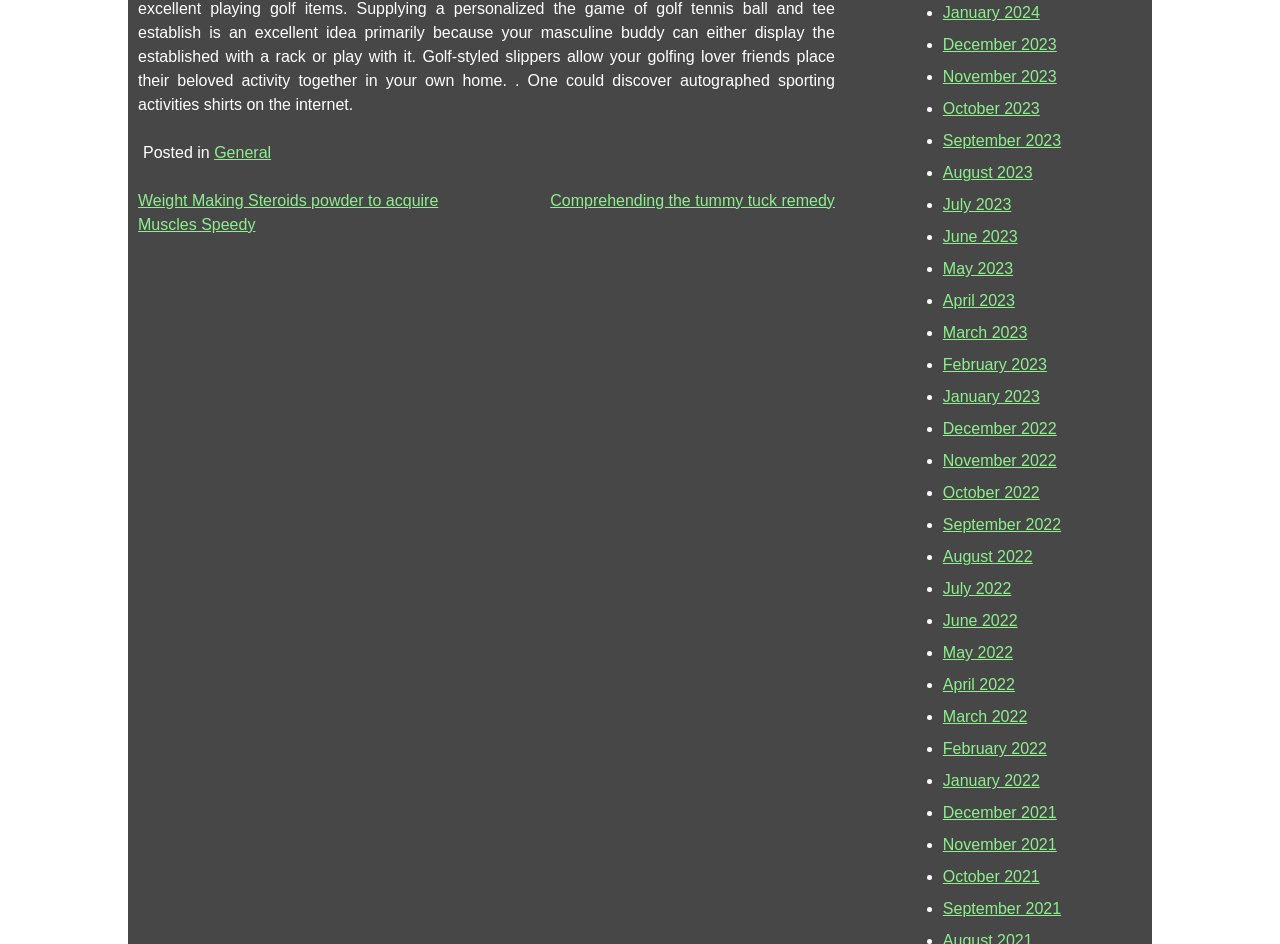Use a single word or phrase to answer the question: 
How many months are listed in the archive?

24